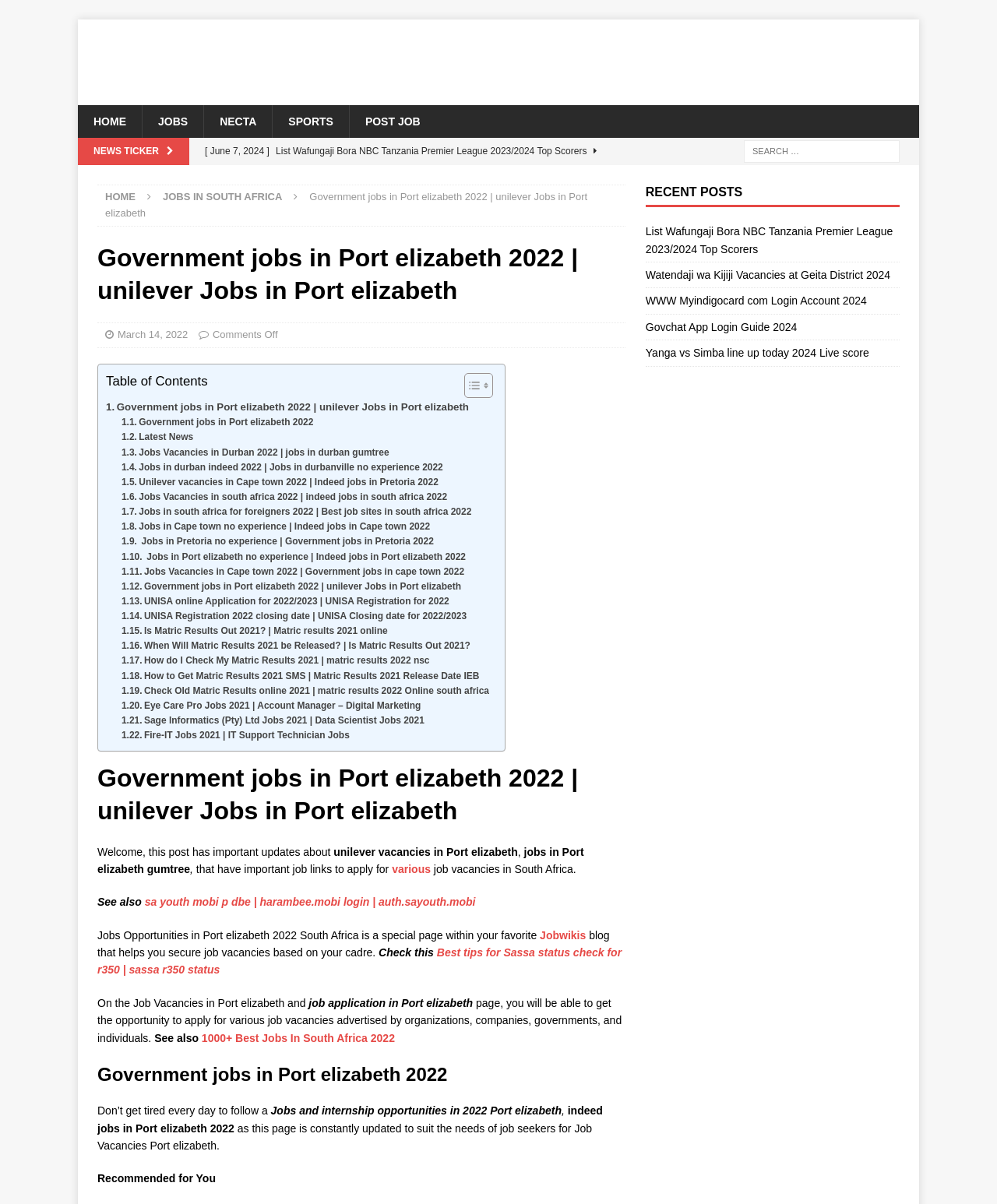Provide a brief response using a word or short phrase to this question:
What is the name of the website?

Jobwikis